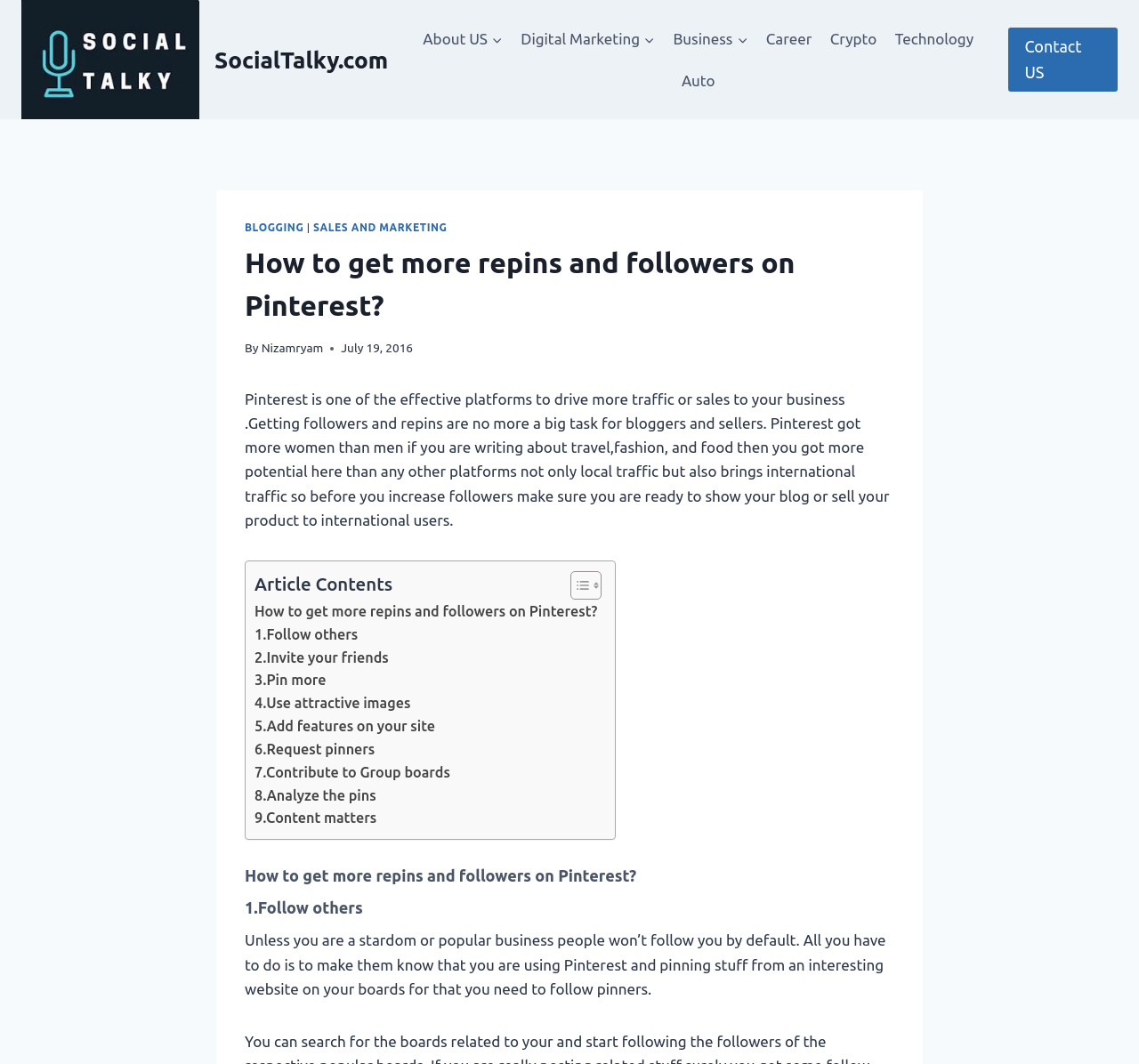Using the details from the image, please elaborate on the following question: What type of content is suitable for Pinterest?

The article mentions that Pinterest is an effective platform to drive more traffic or sales to your business, especially if you are writing about travel, fashion, and food, which are popular topics on Pinterest.